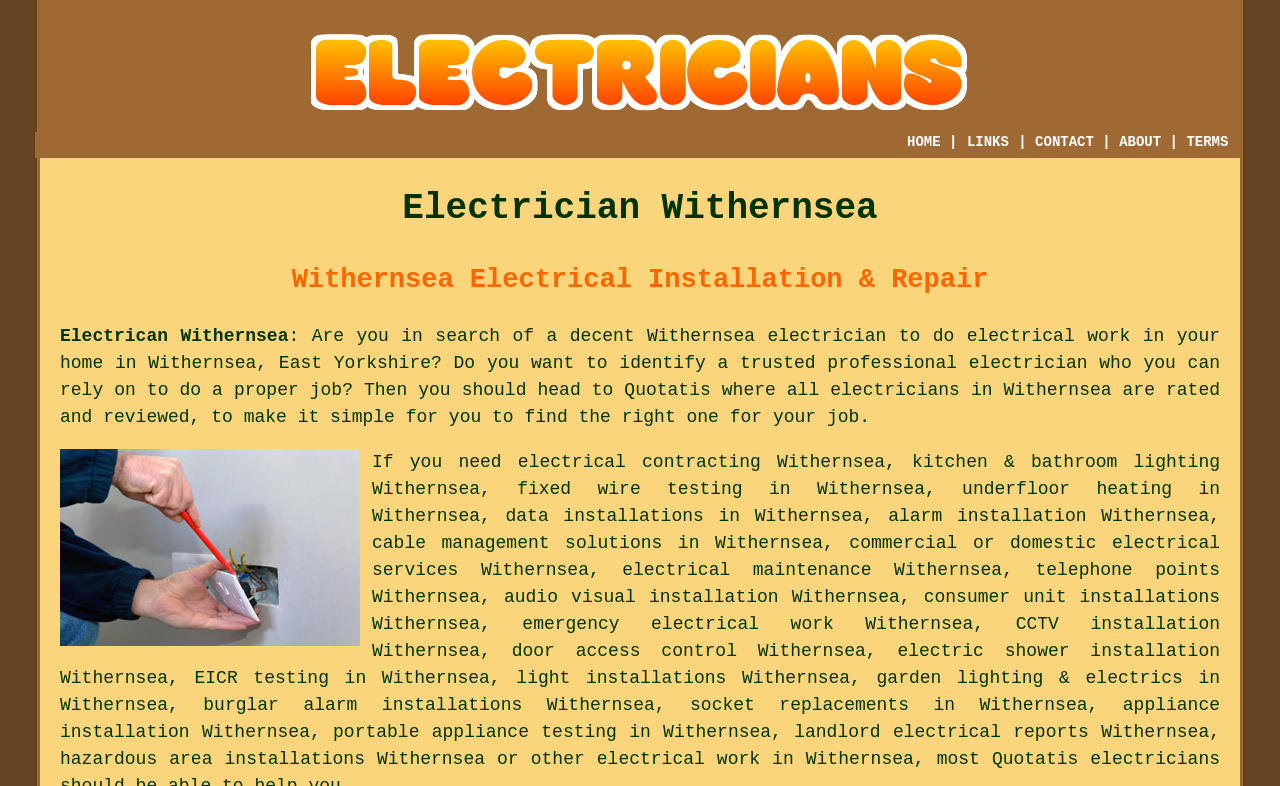Where is the electrician service located?
We need a detailed and exhaustive answer to the question. Please elaborate.

The webpage mentions 'Withernsea electrician' and 'East Yorkshire' in the description, indicating that the electrician service is located in Withernsea, East Yorkshire.